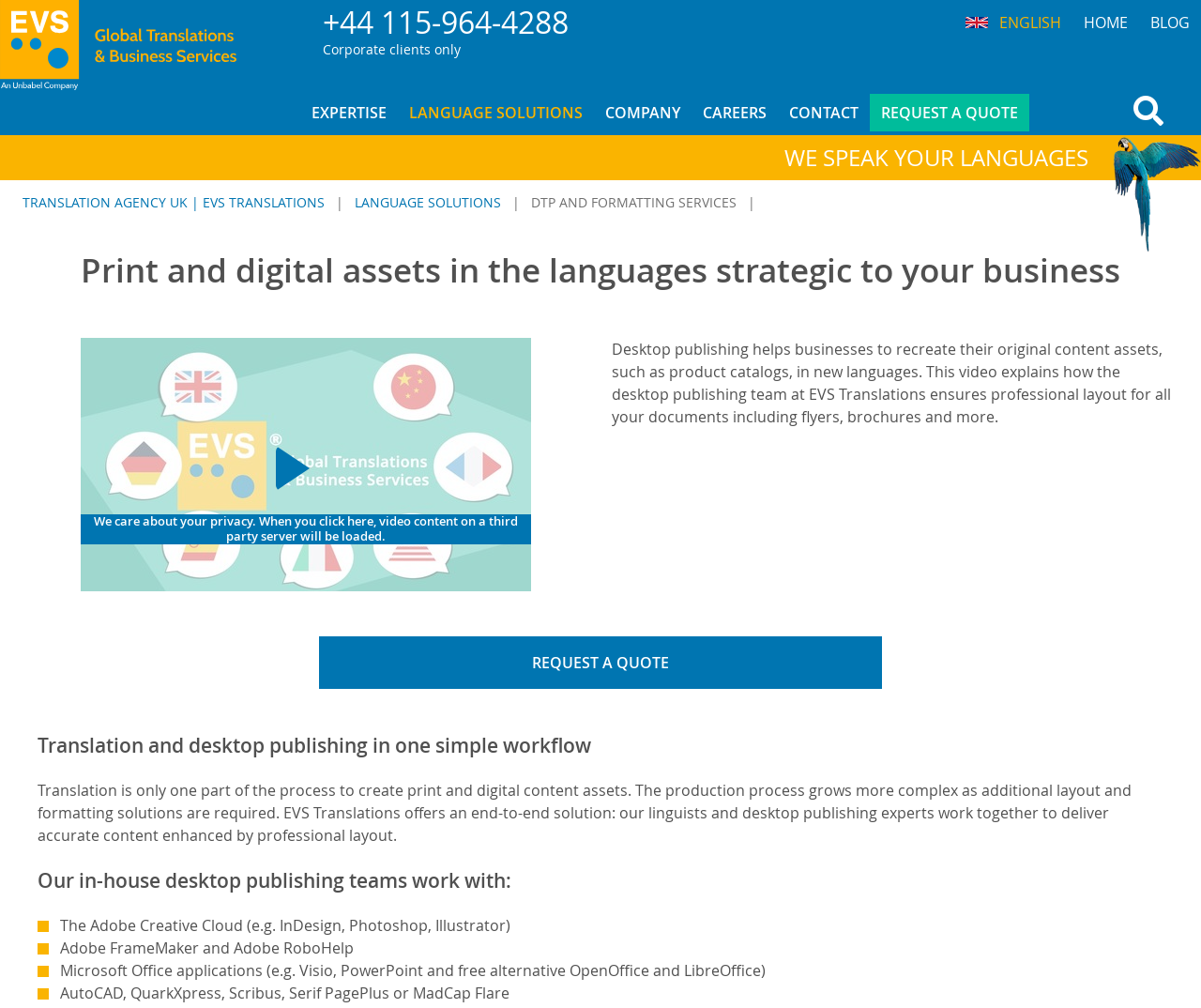Create a full and detailed caption for the entire webpage.

The webpage is about EVS Translations, a company that offers desktop publishing and formatting services. At the top left corner, there is a logo of EVS Translations, accompanied by a link to the company's homepage. Next to the logo, there is a phone number and a text stating "Corporate clients only". On the top right corner, there are links to different sections of the website, including "HOME", "BLOG", "EXPERTISE", "LANGUAGE SOLUTIONS", "COMPANY", "CAREERS", and "CONTACT". 

Below the top navigation bar, there is a heading that reads "WE SPEAK YOUR LANGUAGES" and an image of a parrot. 

The main content of the webpage is divided into three sections. The first section has a heading that reads "Print and digital assets in the languages strategic to your business". Below the heading, there is a figure with a link to a video about desktop publishing, accompanied by an image and a brief description of the service. 

The second section has a heading that reads "Translation and desktop publishing in one simple workflow". Below the heading, there is a paragraph of text explaining the importance of combining translation and desktop publishing services. 

The third section has a heading that reads "Our in-house desktop publishing teams work with:". Below the heading, there are four lines of text listing the software and applications that the company's desktop publishing teams work with, including the Adobe Creative Cloud, Adobe FrameMaker, Microsoft Office applications, and other specialized software. 

At the bottom of the webpage, there is a call-to-action button that reads "REQUEST A QUOTE".